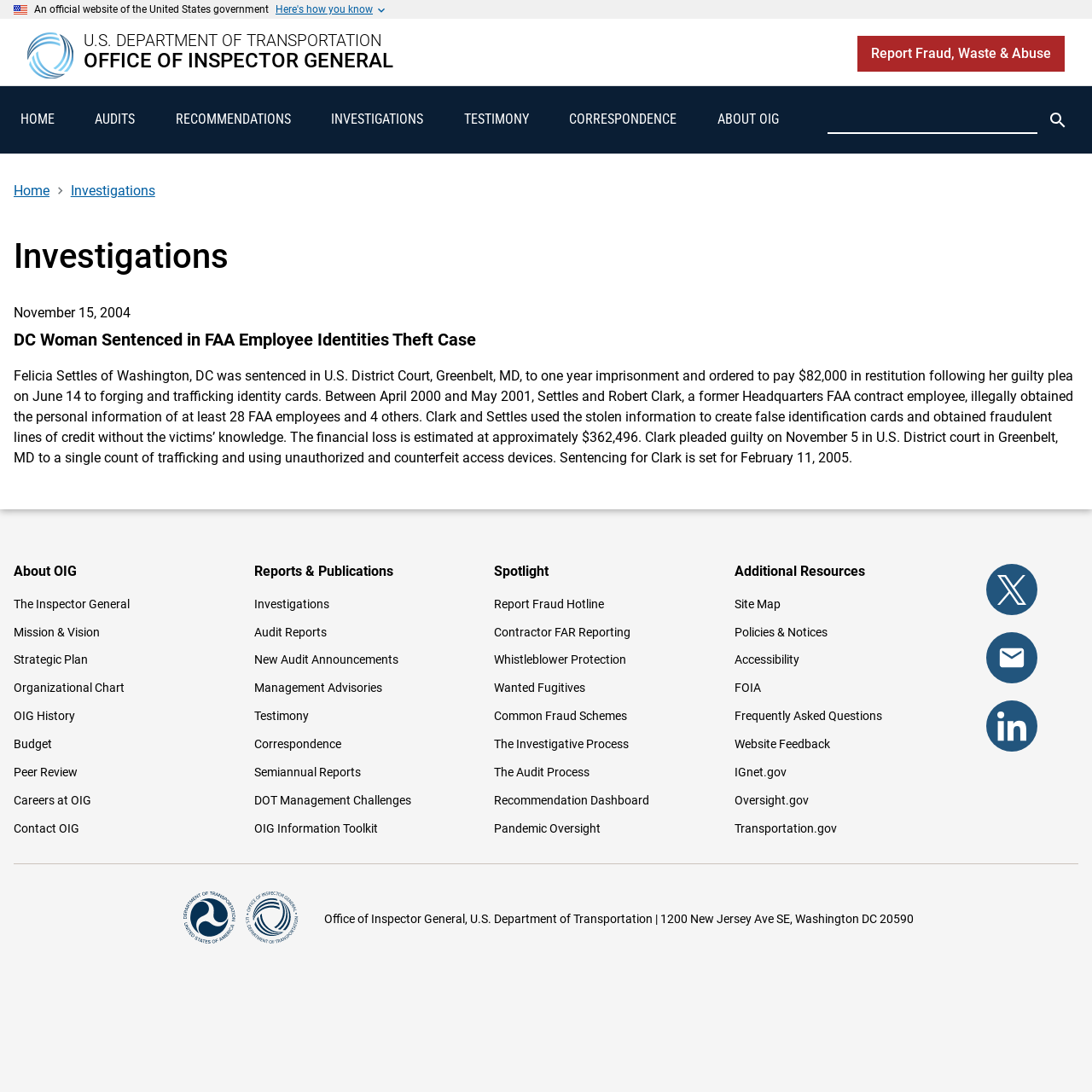Determine the bounding box coordinates (top-left x, top-left y, bottom-right x, bottom-right y) of the UI element described in the following text: Audit Reports

[0.232, 0.572, 0.299, 0.585]